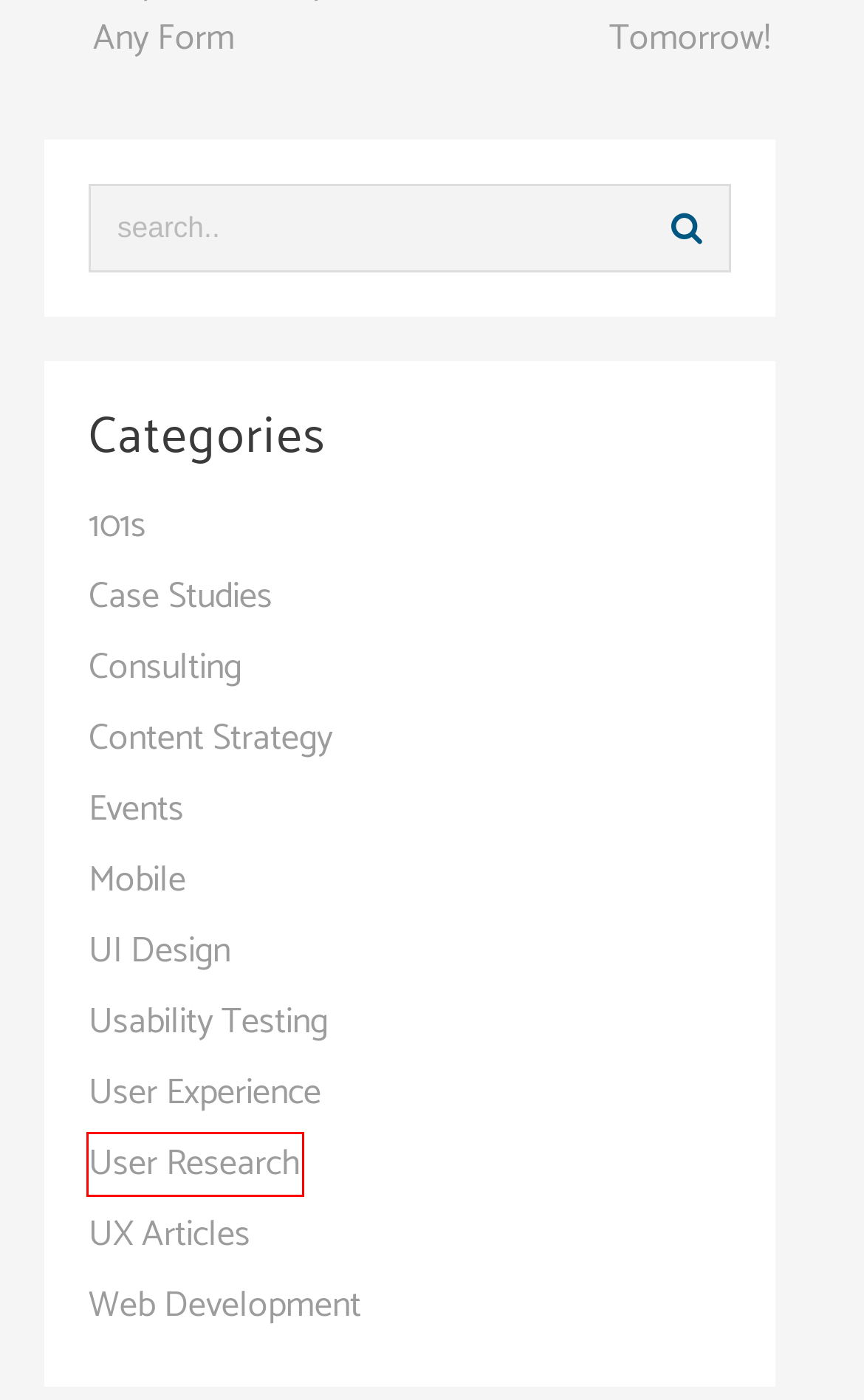You see a screenshot of a webpage with a red bounding box surrounding an element. Pick the webpage description that most accurately represents the new webpage after interacting with the element in the red bounding box. The options are:
A. Mobile – Above the Fold Design
B. User Research – Above the Fold Design
C. Consulting – Above the Fold Design
D. UX Articles – Above the Fold Design
E. Web Development – Above the Fold Design
F. Case Studies – Above the Fold Design
G. 101s – Above the Fold Design
H. UI Design – Above the Fold Design

B